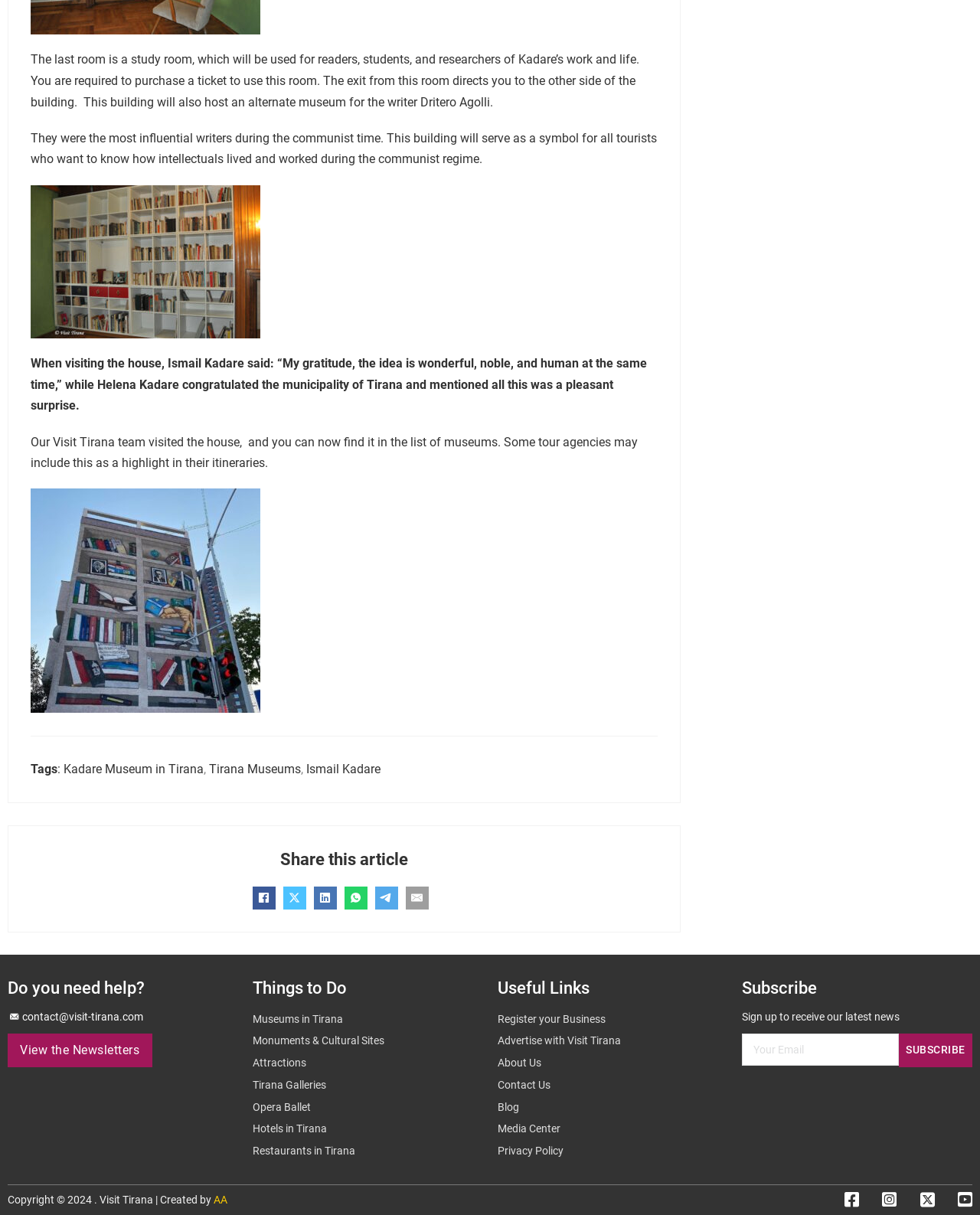Refer to the image and answer the question with as much detail as possible: What can be found in the list of museums?

Our Visit Tirana team visited the house, and you can now find it in the list of museums, which may be included as a highlight in some tour agencies' itineraries.